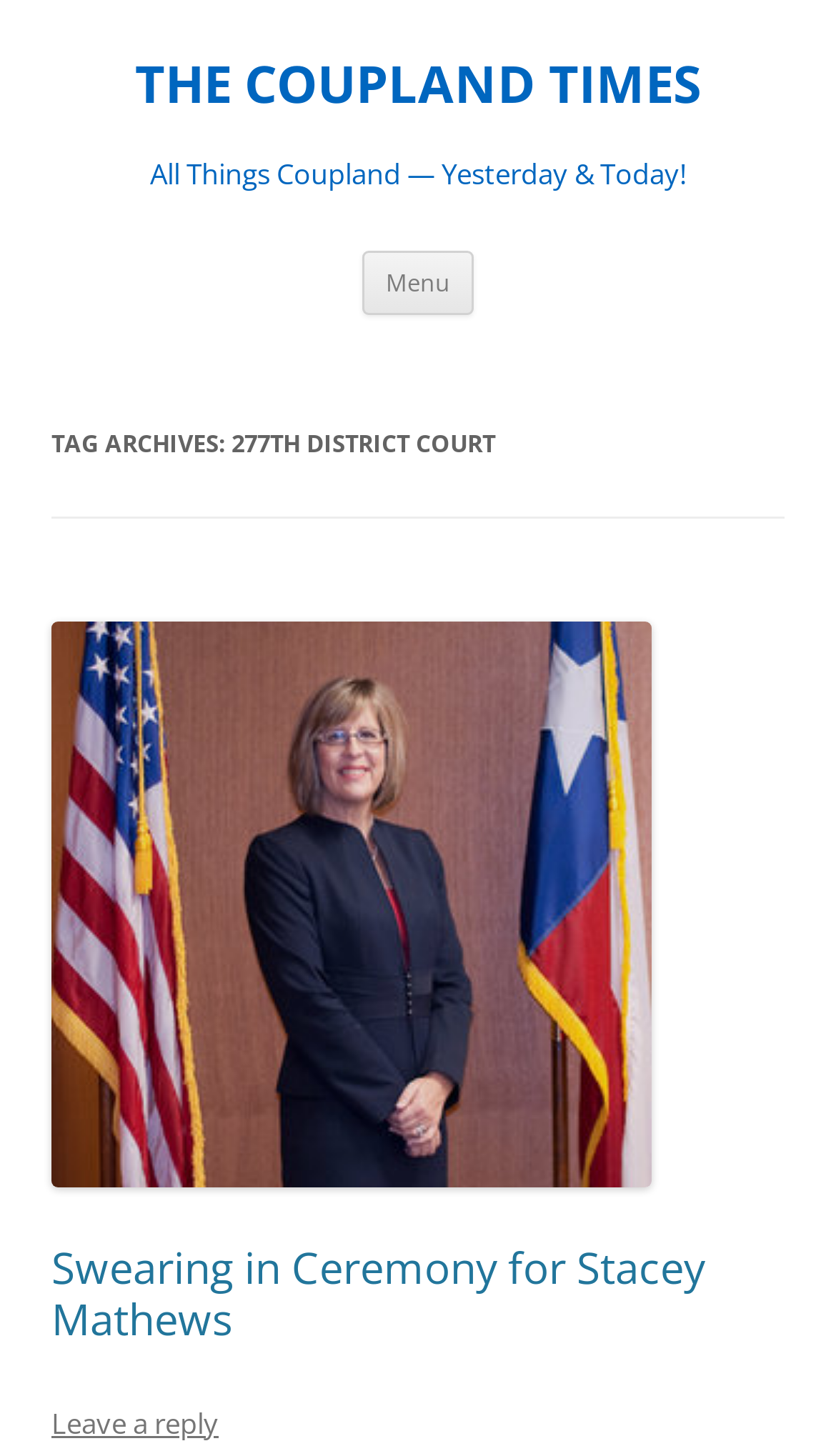What is the text of the link below the 'Swearing in Ceremony for Stacey Mathews' heading?
Answer briefly with a single word or phrase based on the image.

Leave a reply